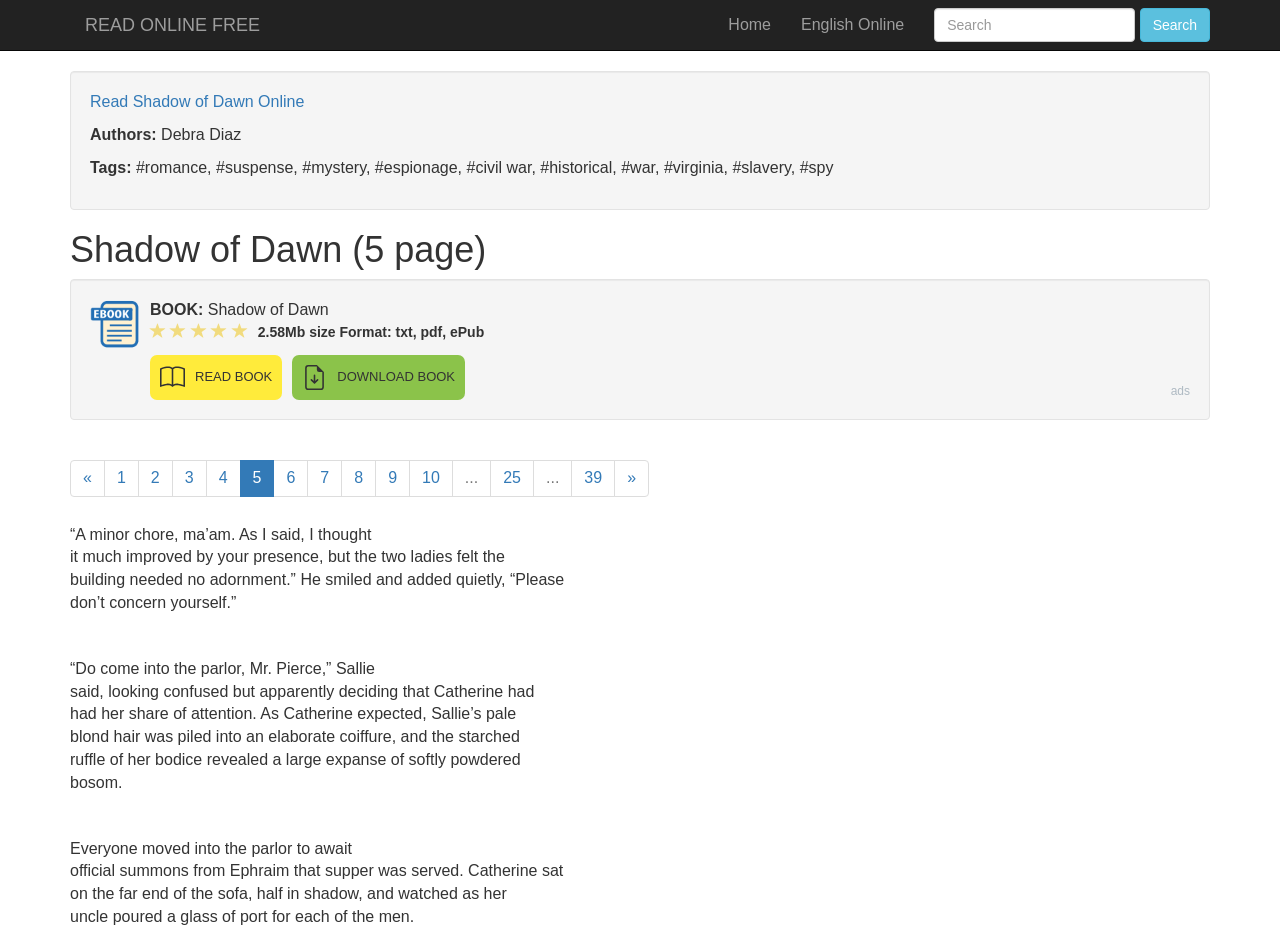Predict the bounding box coordinates of the area that should be clicked to accomplish the following instruction: "View the widgets page". The bounding box coordinates should consist of four float numbers between 0 and 1, i.e., [left, top, right, bottom].

None